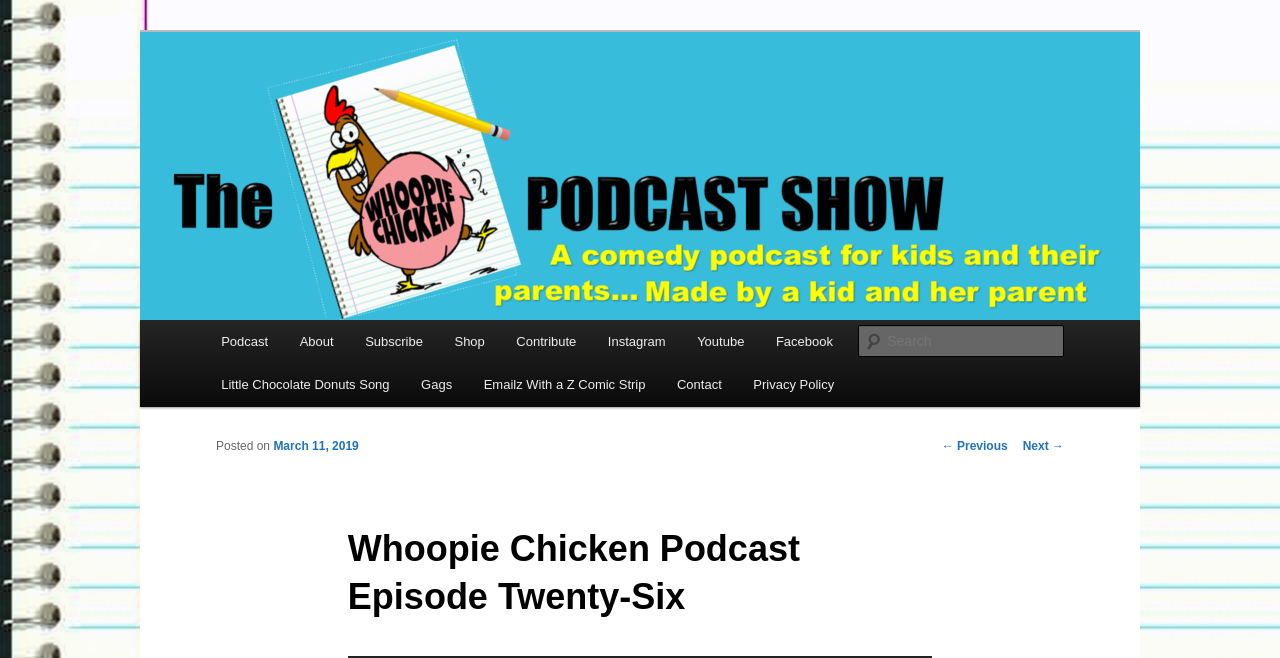Given the description "The Whoopie Chicken Podcast Show", provide the bounding box coordinates of the corresponding UI element.

[0.169, 0.134, 0.58, 0.184]